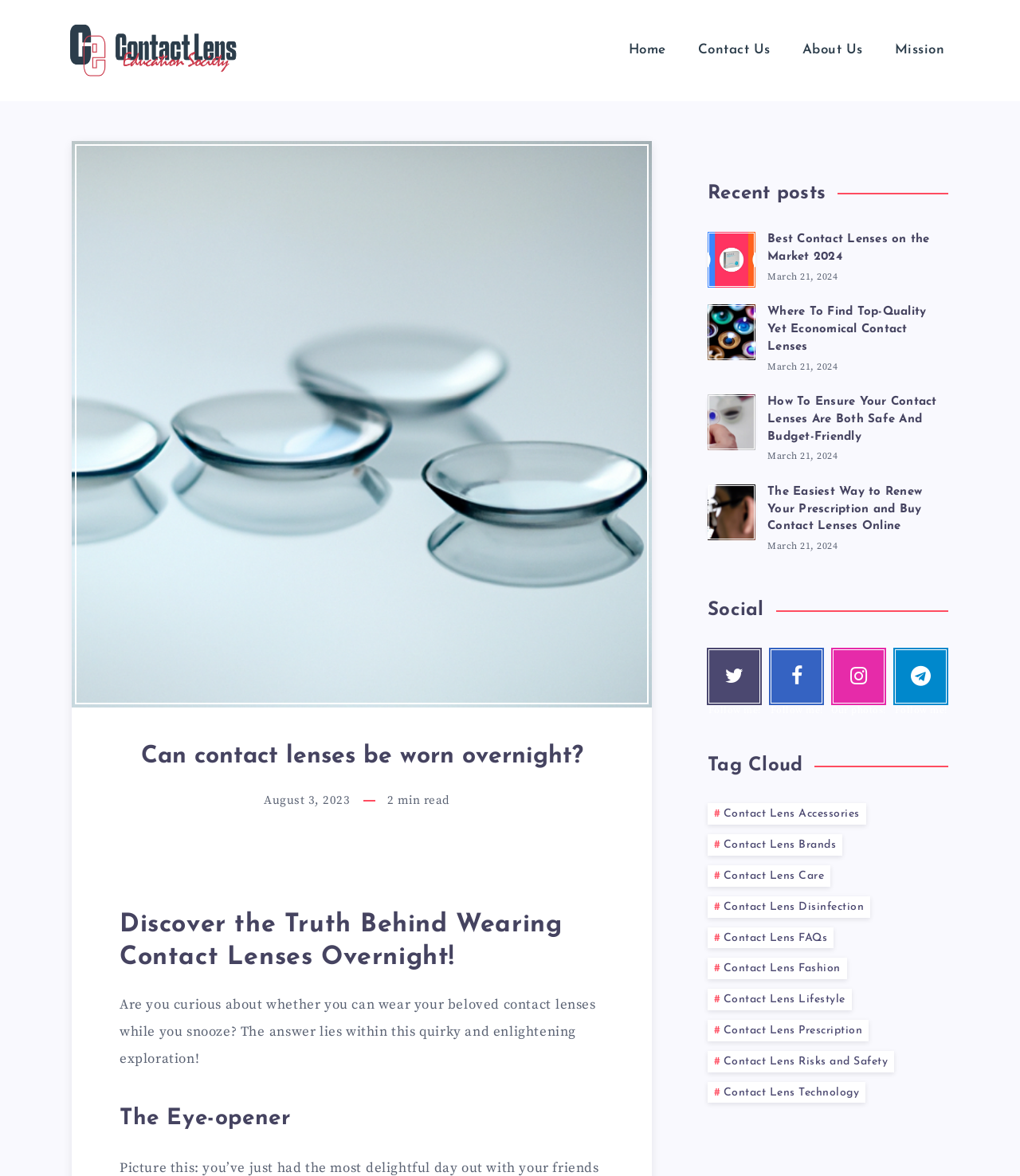What is the topic of the main article?
Look at the screenshot and give a one-word or phrase answer.

Contact lenses